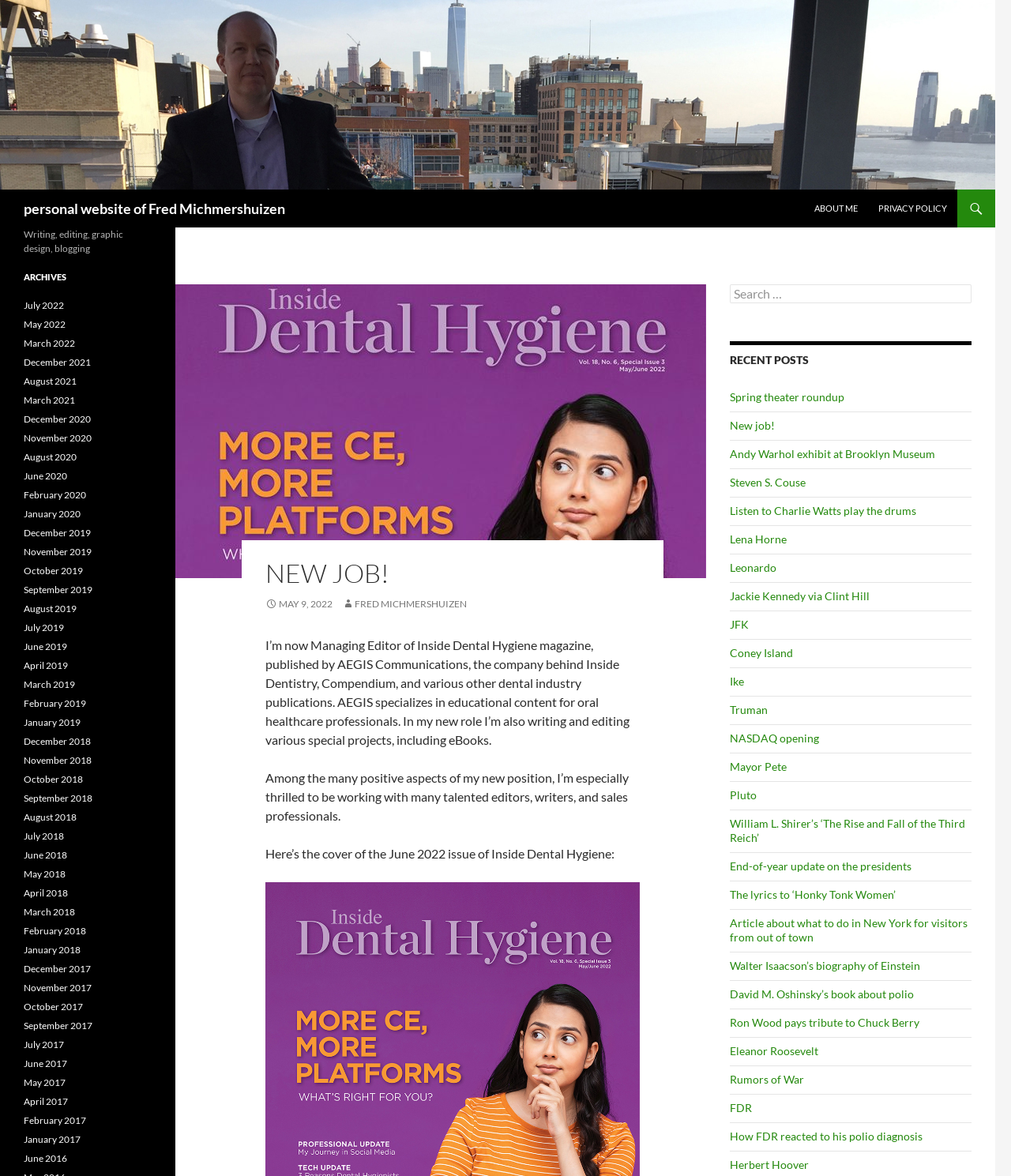Identify the bounding box coordinates for the UI element described by the following text: "Truman". Provide the coordinates as four float numbers between 0 and 1, in the format [left, top, right, bottom].

[0.722, 0.598, 0.759, 0.609]